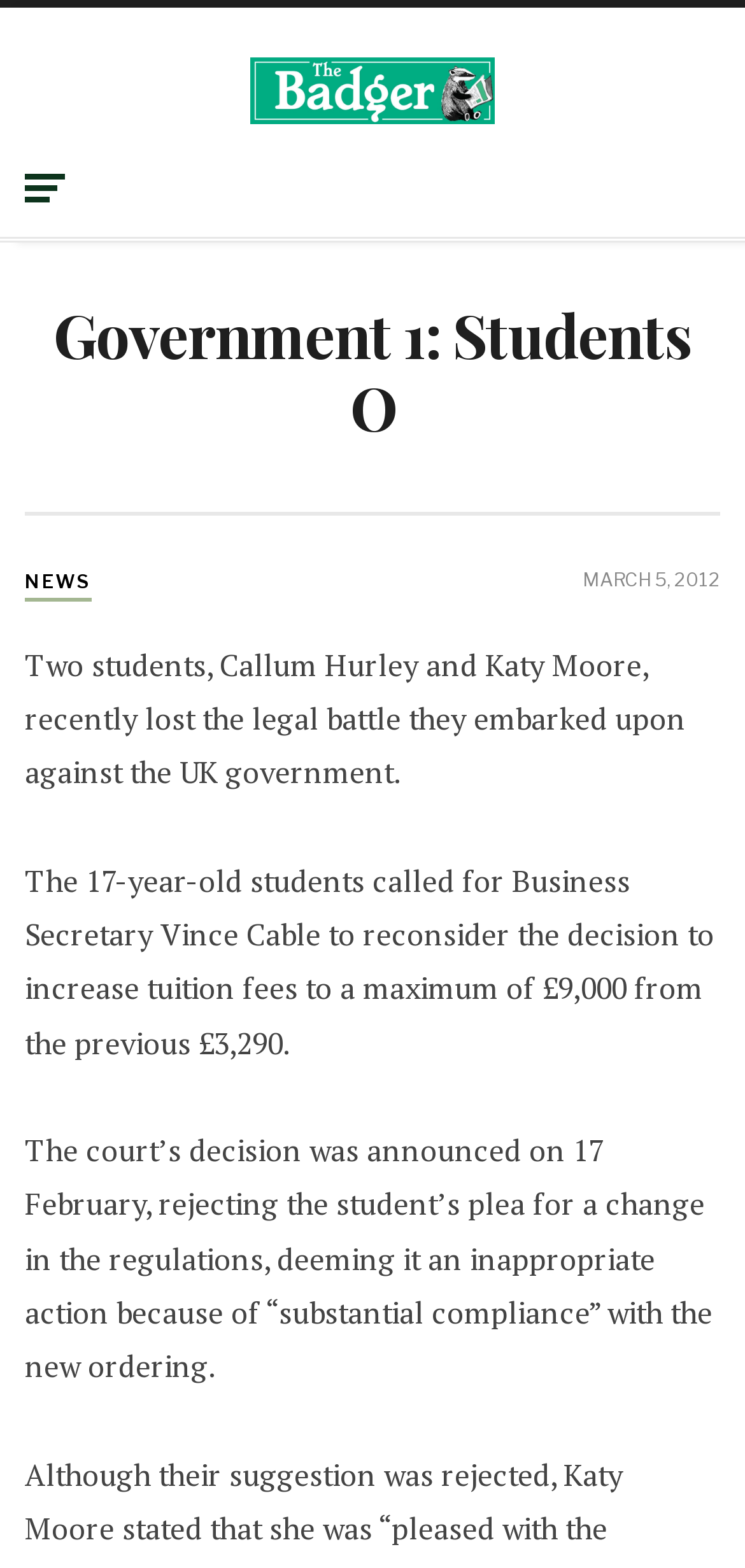Extract the bounding box for the UI element that matches this description: "News".

[0.034, 0.36, 0.123, 0.384]